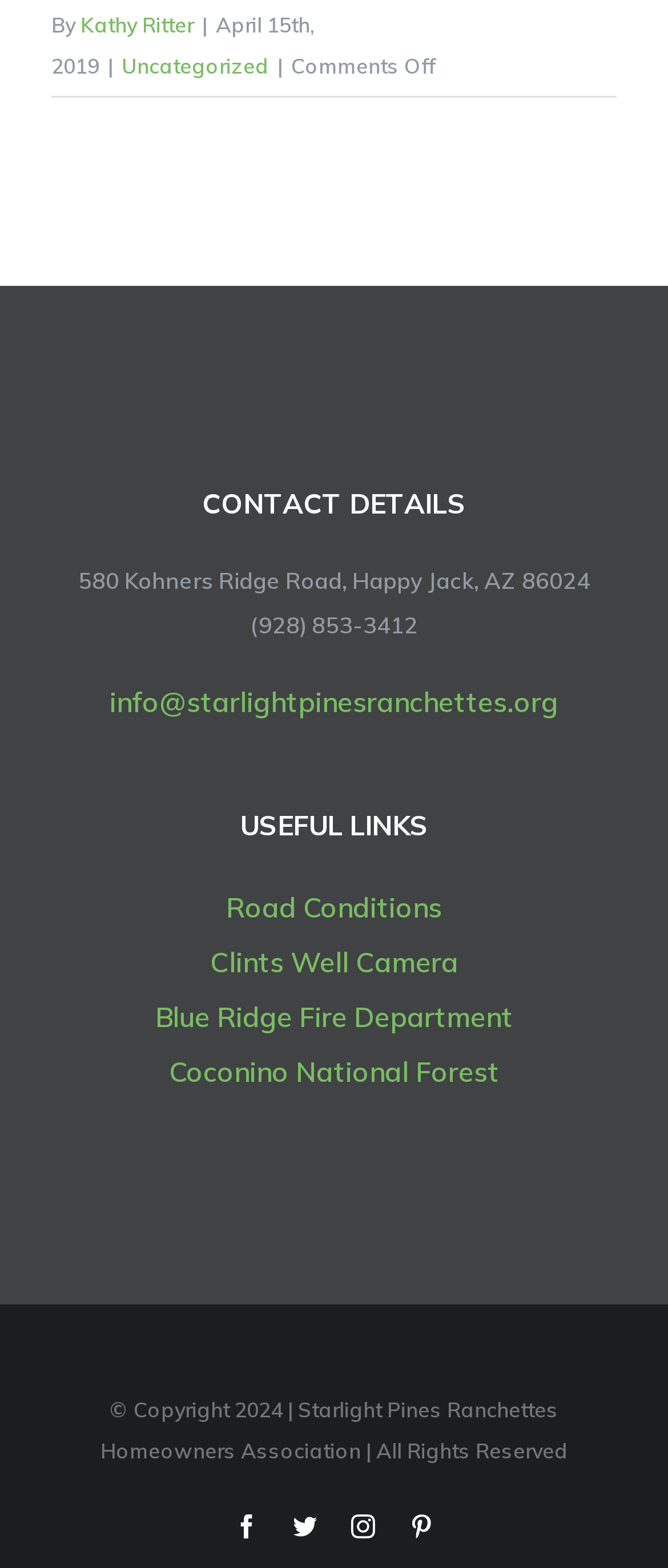Identify the bounding box of the UI element that matches this description: "Kathy Ritter".

[0.121, 0.008, 0.29, 0.024]